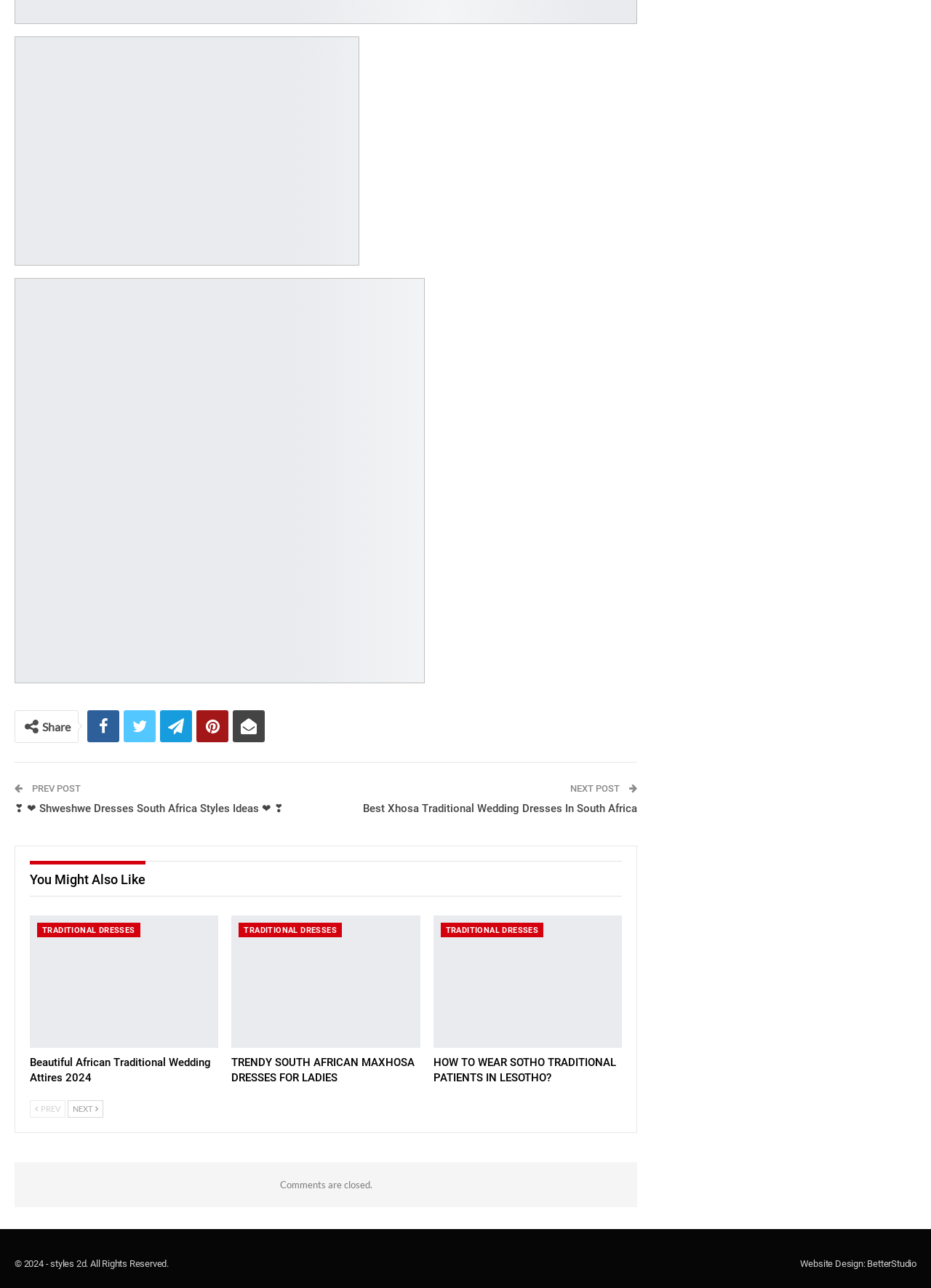What is the text of the last link on the webpage?
Using the image, give a concise answer in the form of a single word or short phrase.

BetterStudio